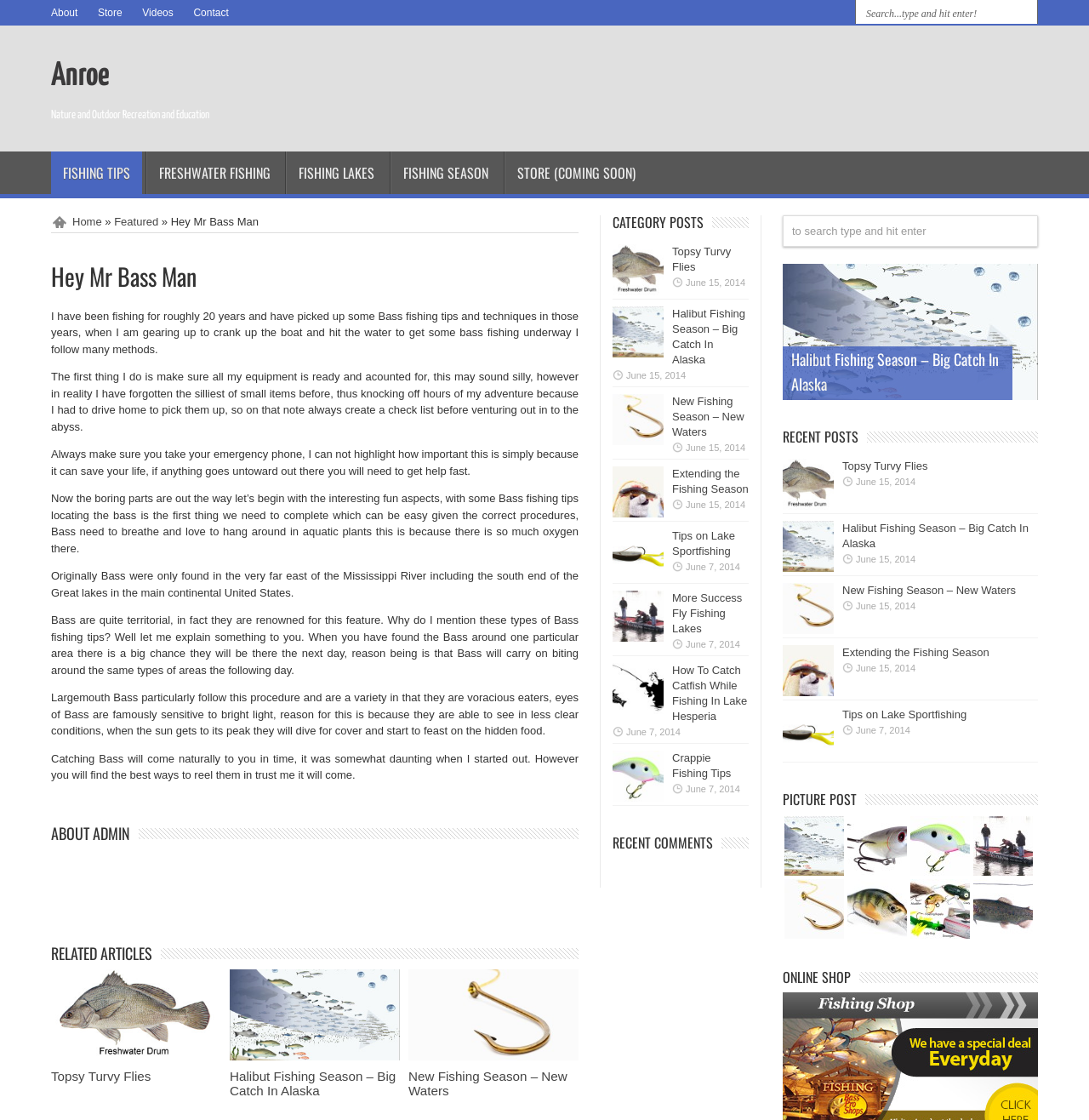Provide a brief response to the question below using one word or phrase:
How many links are there in the 'CATEGORY POSTS' section?

7